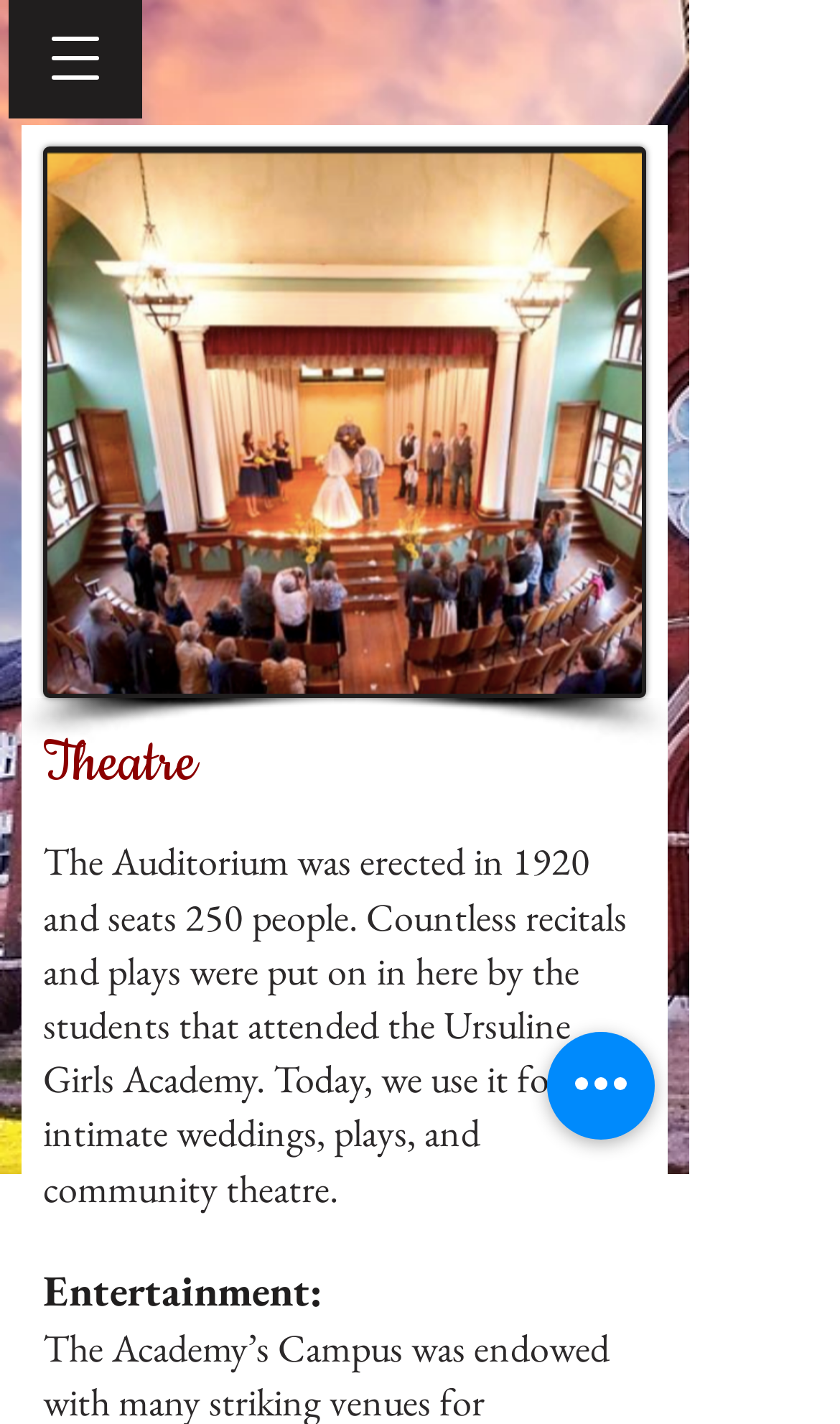Analyze and describe the webpage in a detailed narrative.

The webpage is about Arcadia Academy Theatre. At the top-left corner, there is an image, likely a screenshot, taking up about half of the screen's width and a quarter of its height. Below the image, there is a heading that reads "Theatre", which is centered horizontally. 

Under the heading, there is a blockquote that contains a paragraph of text describing the history and current use of the Auditorium, which is part of the Arcadia Academy Theatre. The text explains that the Auditorium was built in 1920, has a seating capacity of 250 people, and has been used for various events including recitals, plays, and weddings.

Further down, there are two lines of text. The first line reads "Entertainment:" and the second line starts with "The Academy’s Campus w", but the full text is not provided. 

On the right side of the screen, near the bottom, there is a button labeled "Quick actions".